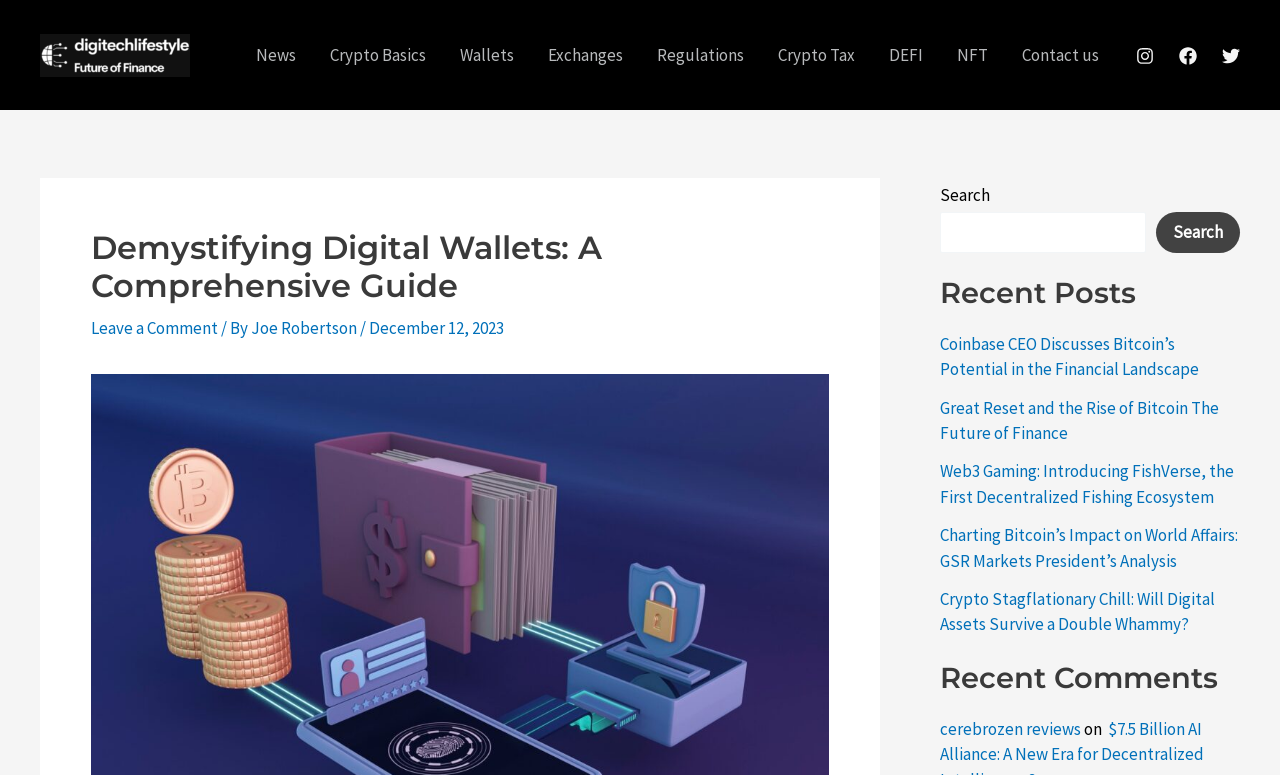Mark the bounding box of the element that matches the following description: "Port Plates".

None